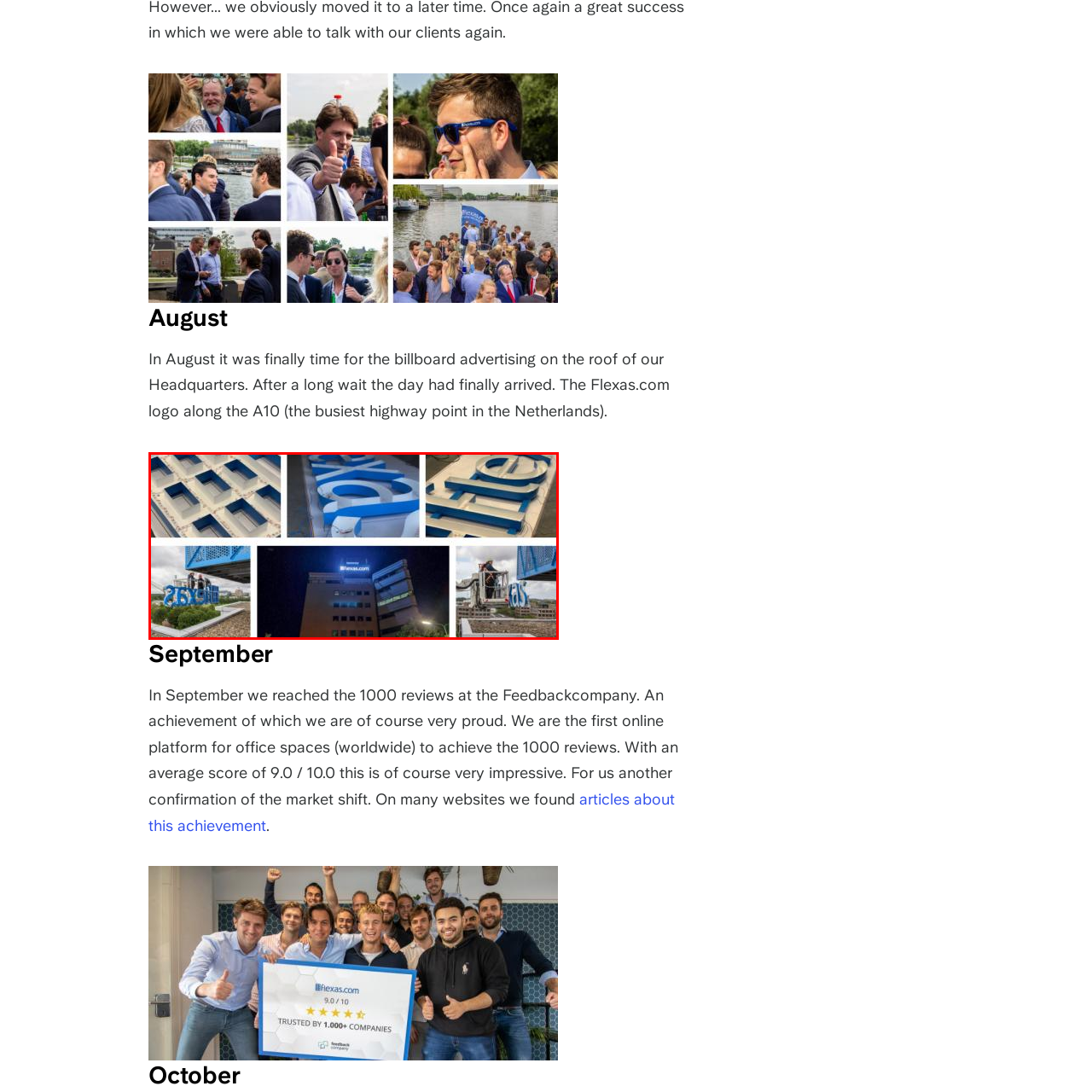Generate an elaborate caption for the image highlighted within the red boundary.

The image features a visually striking collage showcasing the installation of the Flexas.com signage on the rooftop of their headquarters. The arrangement includes various perspectives: some shots highlight the blue and white letters being assembled, while others depict the completed sign illuminated at night. 

In the top left, empty cavities suggest preparations for the letters’ placement, emphasizing the meticulous planning behind the signage. Adjacent images capture the artistic design of the letters at different stages—showcasing their vibrant color and unique structure. 

At the bottom, a full view of the building reveals the prominent Flexas.com logo, making a strong statement against the evening sky, symbolizing the company's growth and branding efforts. The rooftop setting adds a modern touch, situating the sign as a landmark visible from afar, further enhancing its impact on the bustling A10 highway in the Netherlands. This installation marks a significant achievement in Flexas.com’s branding journey.